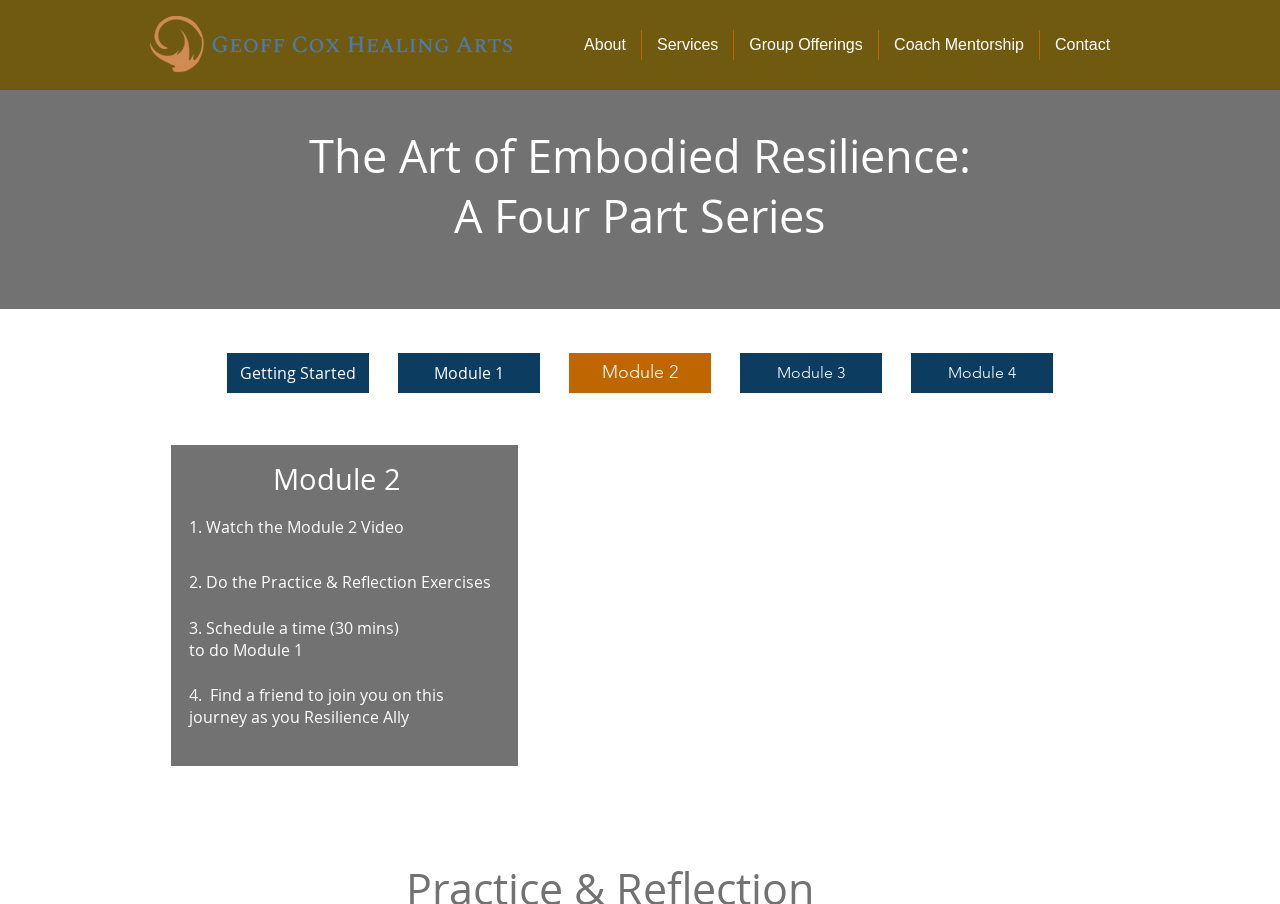Determine the bounding box coordinates for the UI element with the following description: "Coach Mentorship". The coordinates should be four float numbers between 0 and 1, represented as [left, top, right, bottom].

[0.687, 0.033, 0.812, 0.066]